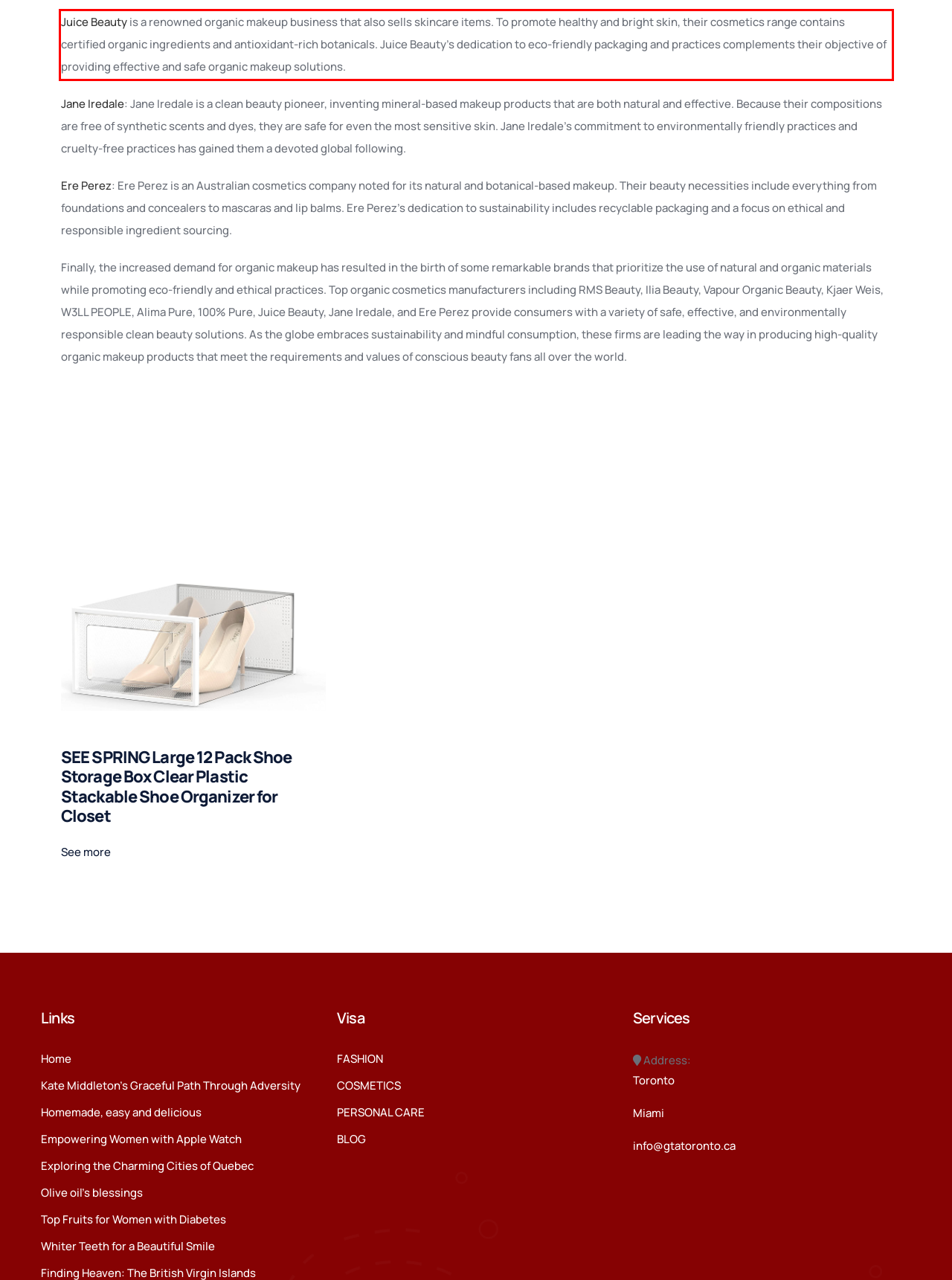Analyze the screenshot of a webpage where a red rectangle is bounding a UI element. Extract and generate the text content within this red bounding box.

Juice Beauty is a renowned organic makeup business that also sells skincare items. To promote healthy and bright skin, their cosmetics range contains certified organic ingredients and antioxidant-rich botanicals. Juice Beauty's dedication to eco-friendly packaging and practices complements their objective of providing effective and safe organic makeup solutions.